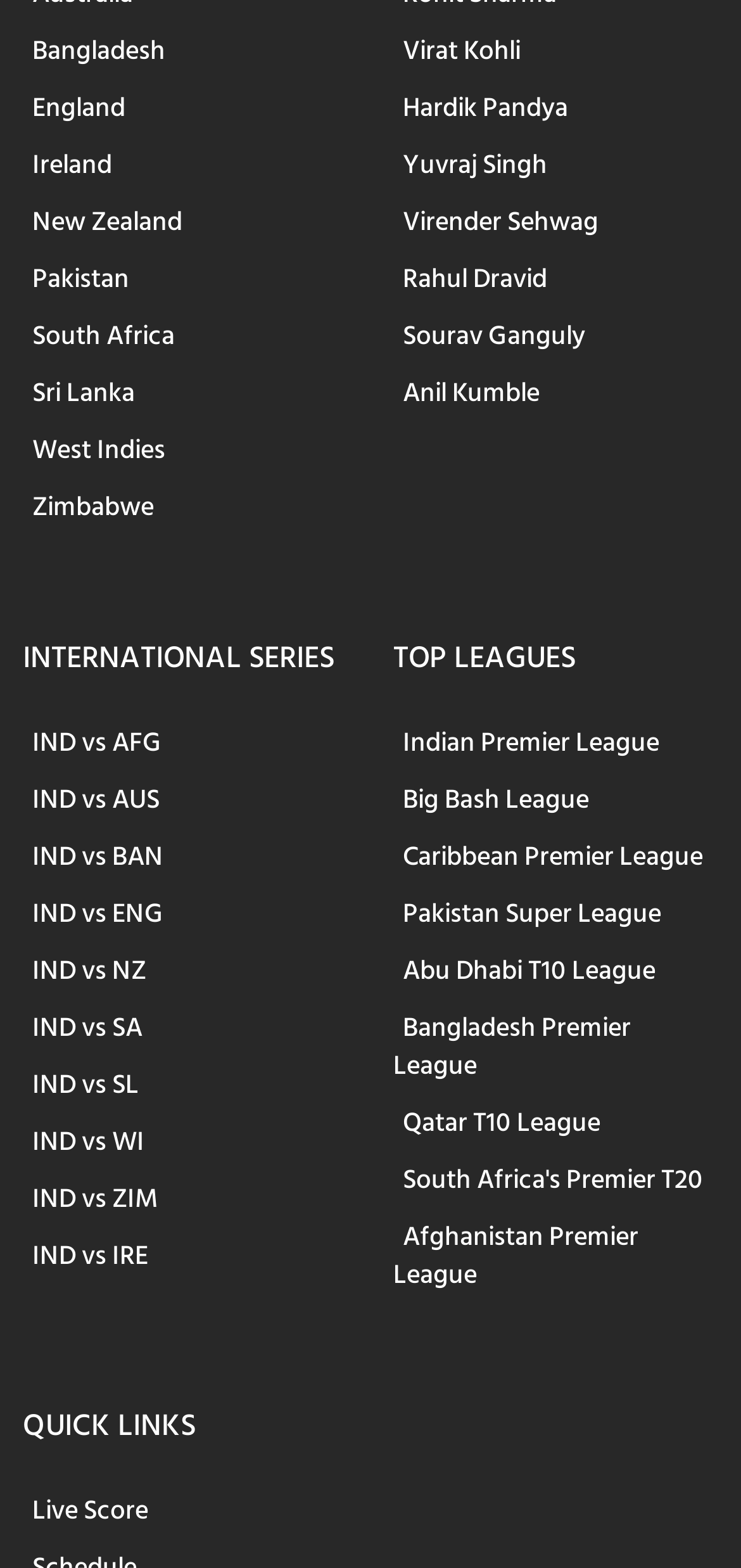Respond concisely with one word or phrase to the following query:
What countries are listed under international series?

Bangladesh, England, etc.